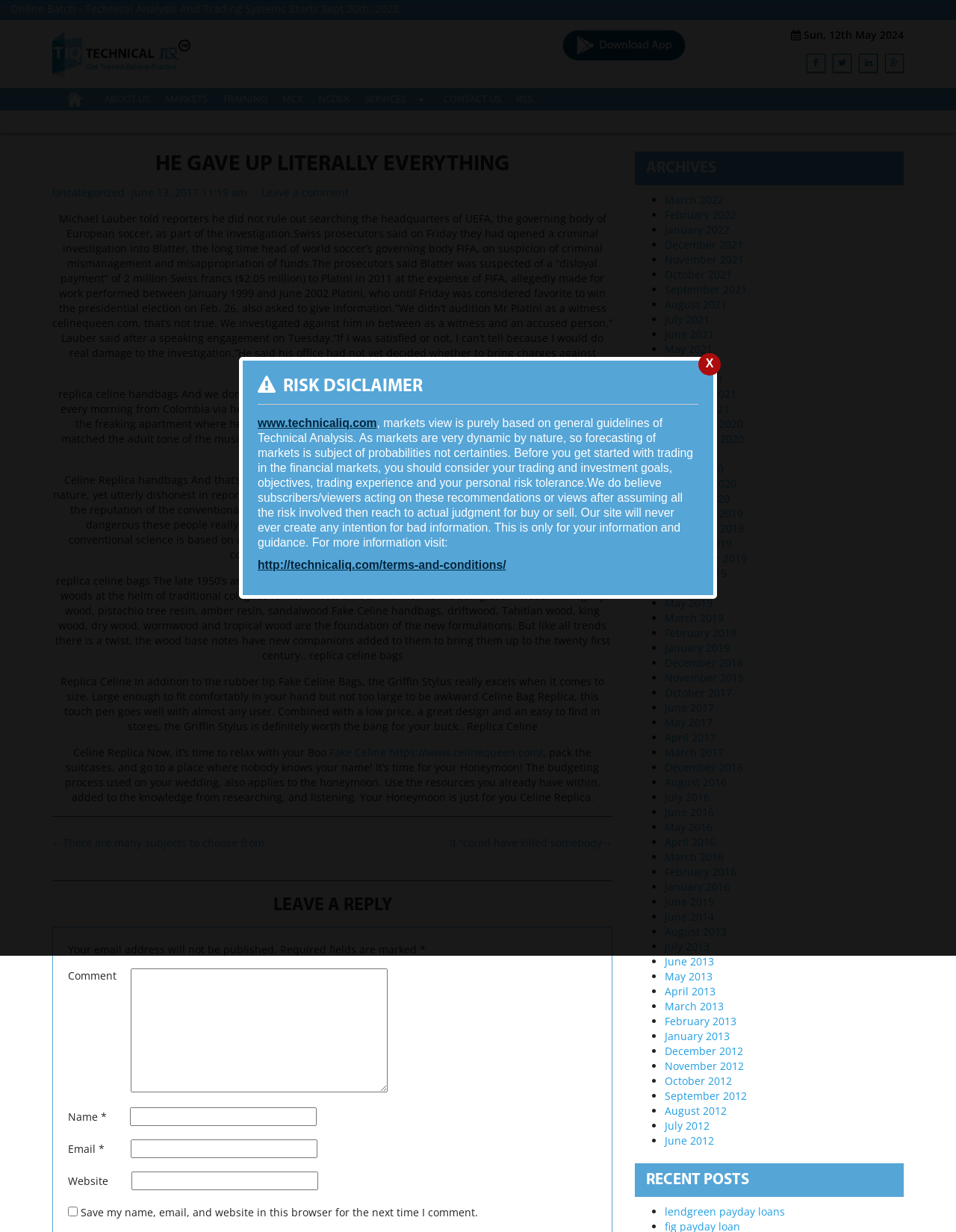Generate a comprehensive description of the contents of the webpage.

The webpage appears to be a blog or news article page with a title "He gave up literally everything" from Technical IQ. At the top, there is a navigation menu with links to "ABOUT US", "MARKETS", "TRAINING", "MCX", "NCDEX", "SERVICES", "CONTACT US", and "RSS". Below the navigation menu, there is a header section with a logo and a title "Technical Iq".

The main content of the page is an article with a heading "HE GAVE UP LITERALLY EVERYTHING". The article is divided into several sections, each with a static text describing a story about Michael Lauber and his investigation into FIFA's president Blatter. The text also mentions Platini and UEFA.

Below the article, there are several links to related articles or websites, including "Fake Celine" and "https://www.celinequeen.com/". There is also a section for leaving a comment, with fields for name, email, website, and a text box for the comment. A checkbox is available to save the user's information for future comments.

On the right side of the page, there is a complementary section with a heading "ARCHIVES" and a list of links to archived articles from March 2022 to June 2017.